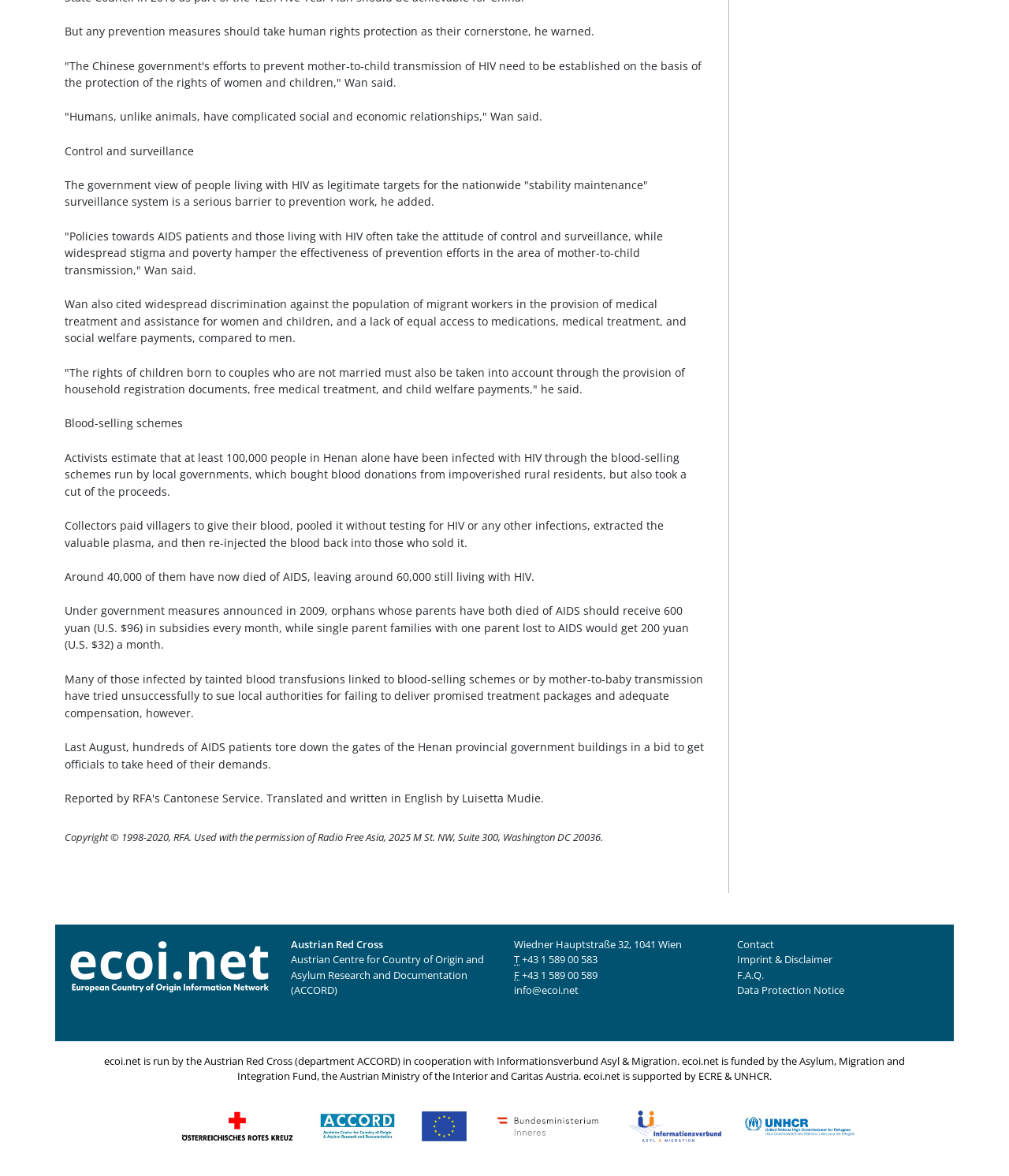Determine the bounding box for the described HTML element: "F.A.Q.". Ensure the coordinates are four float numbers between 0 and 1 in the format [left, top, right, bottom].

[0.73, 0.823, 0.757, 0.835]